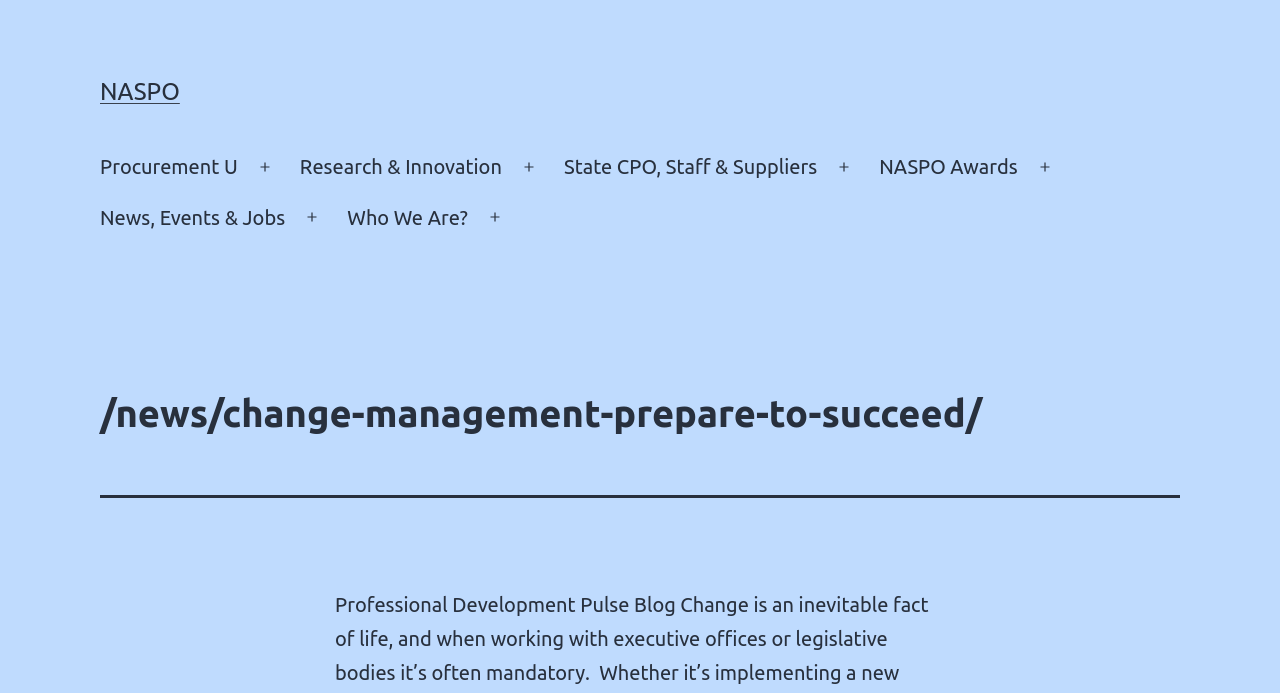Please identify the bounding box coordinates of the element I should click to complete this instruction: 'View News, Events & Jobs'. The coordinates should be given as four float numbers between 0 and 1, like this: [left, top, right, bottom].

[0.068, 0.278, 0.233, 0.351]